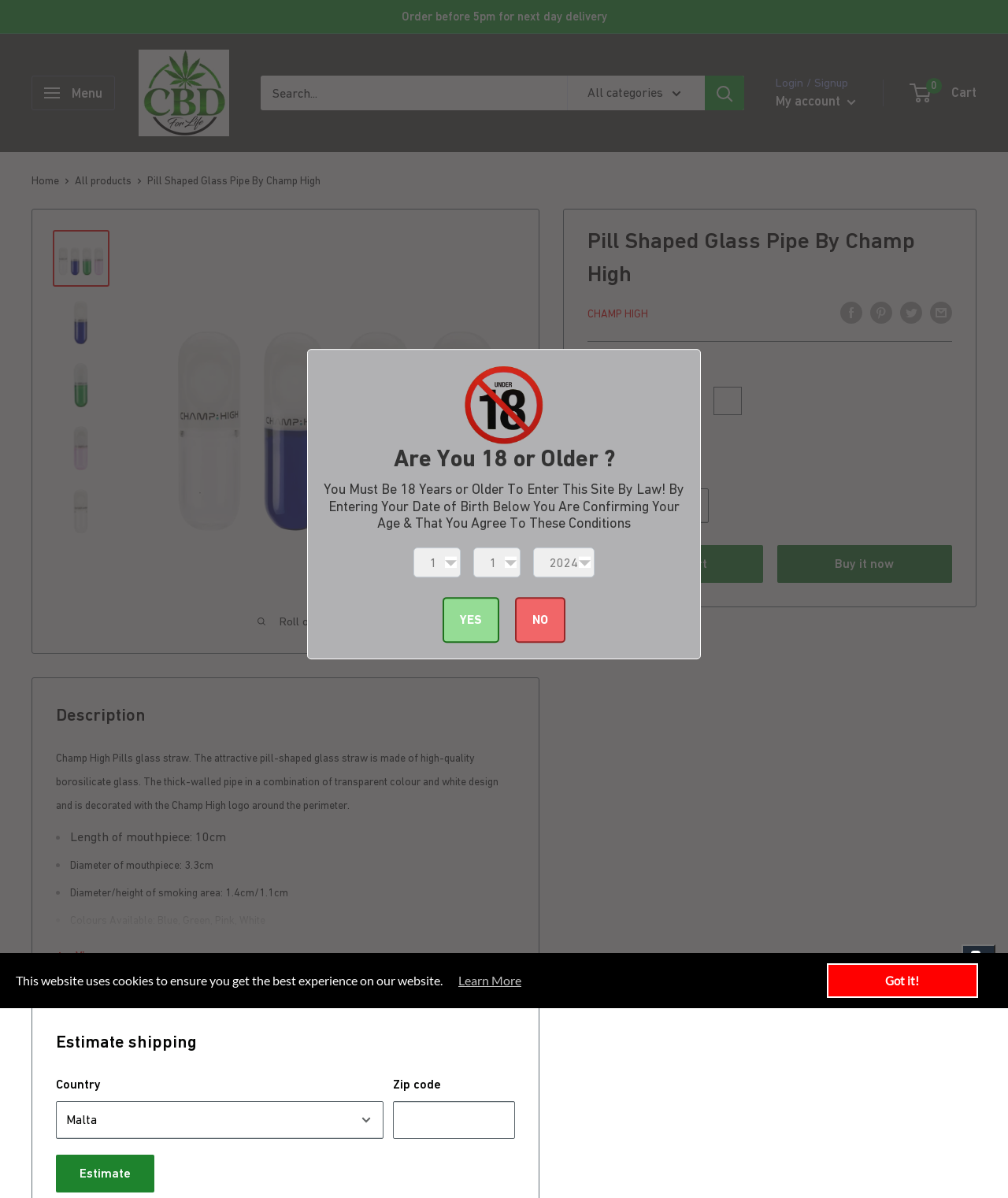Show the bounding box coordinates of the element that should be clicked to complete the task: "Click the Flotec Industrial Limited logo.".

None